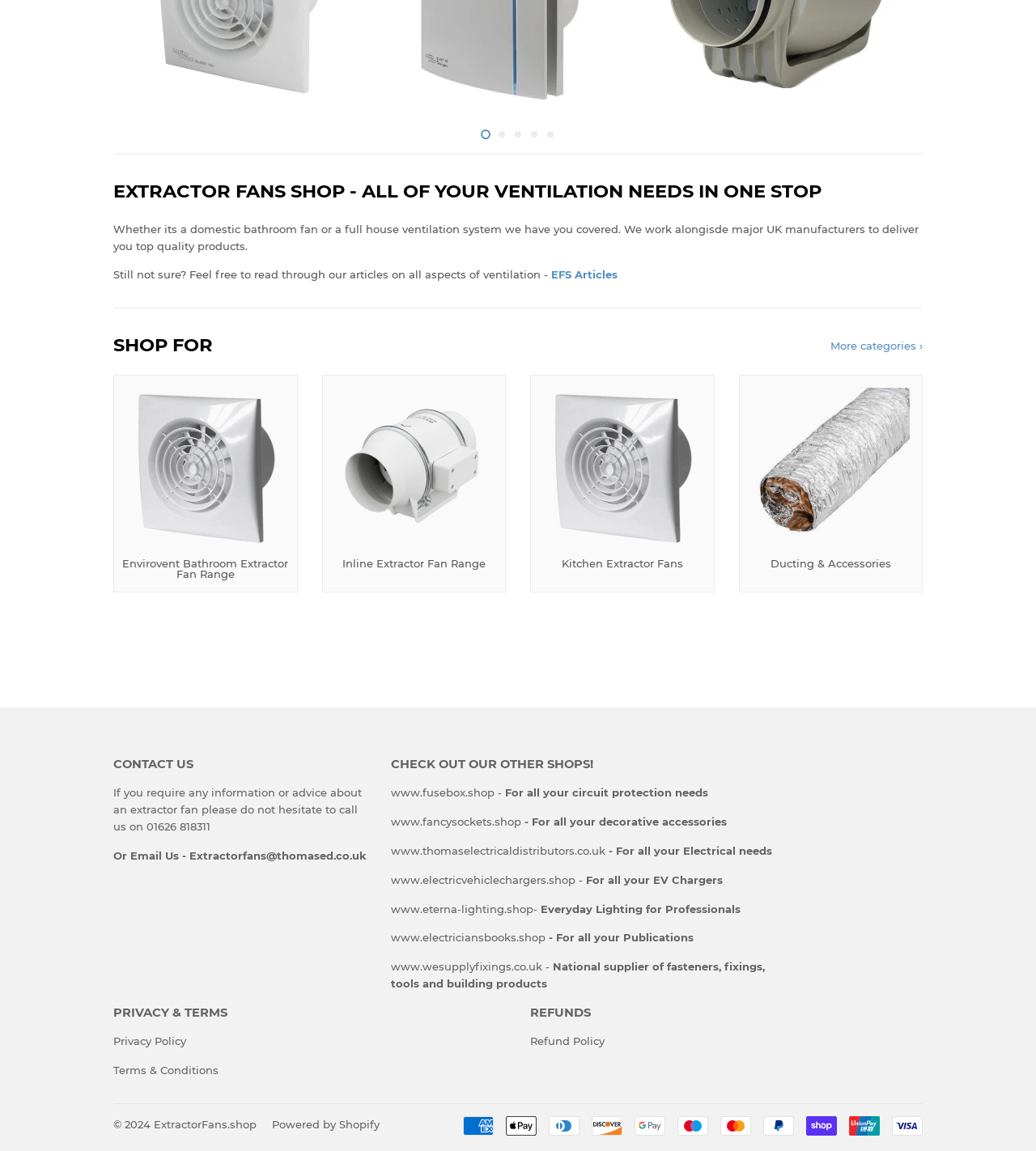Locate the UI element described by My Cart (0) and provide its bounding box coordinates. Use the format (top-left x, top-left y, bottom-right x, bottom-right y) with all values as floating point numbers between 0 and 1.

None